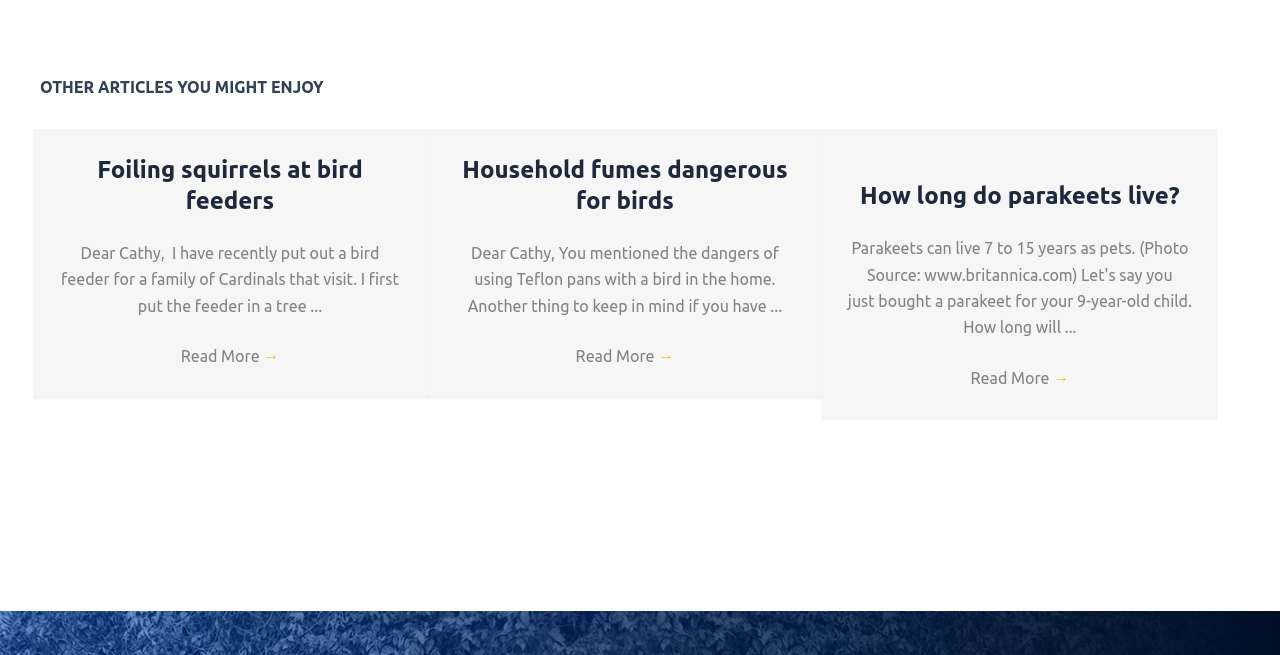How many articles are listed on this page?
Please use the image to provide a one-word or short phrase answer.

3